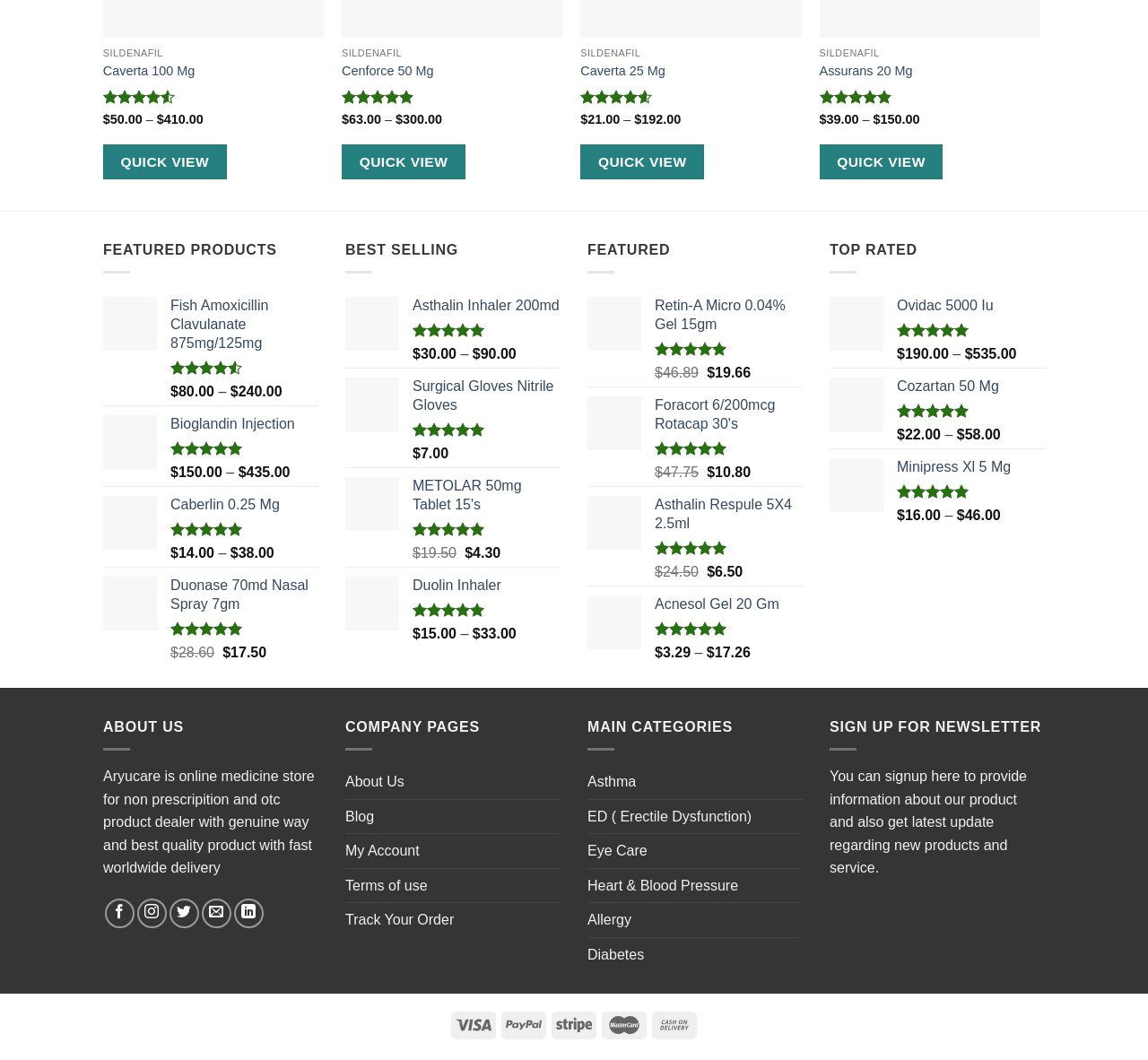Please identify the coordinates of the bounding box that should be clicked to fulfill this instruction: "Quick view of Surgical Gloves Nitrile Gloves".

[0.359, 0.356, 0.488, 0.392]